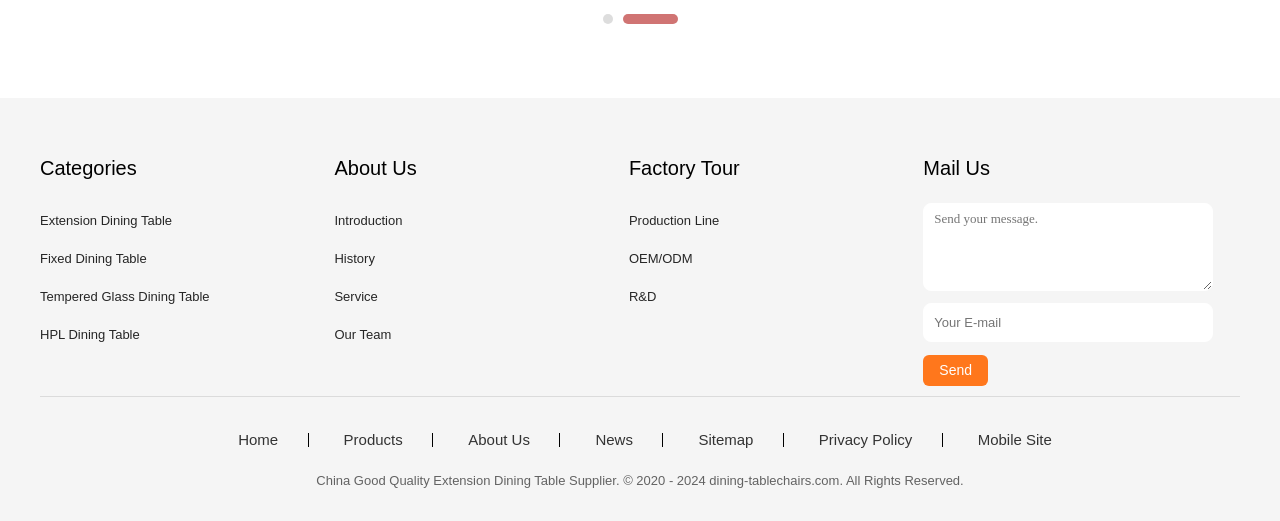Please provide a one-word or short phrase answer to the question:
How many links are in the 'About Us' section?

4